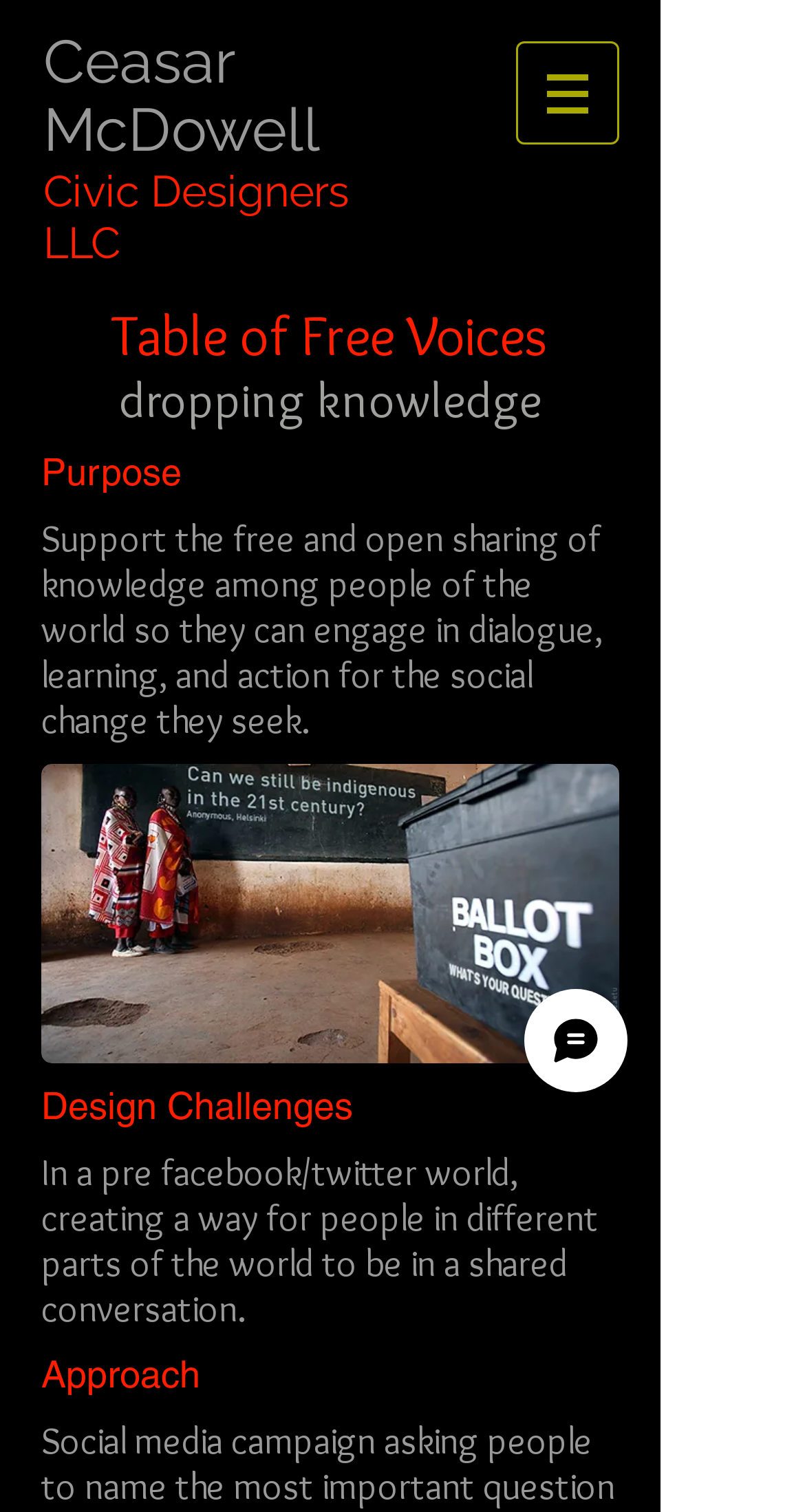Please give a succinct answer to the question in one word or phrase:
What is the image file name mentioned on the webpage?

TOFV Voting.jpg